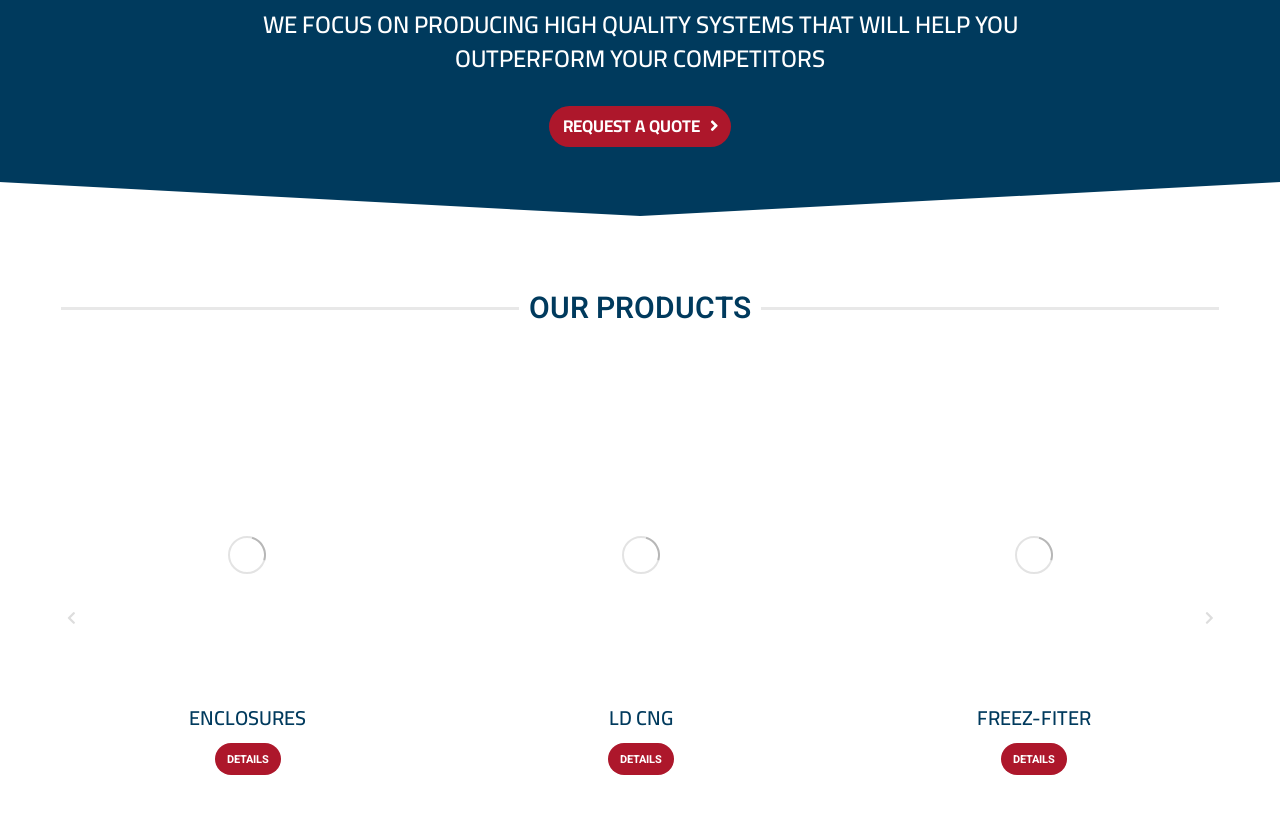What are the three product categories displayed on the webpage?
Please give a detailed and elaborate explanation in response to the question.

The webpage displays three articles, each with a heading and an image, which represent three product categories: ENCLOSURES, LD CNG, and FREEZ-FITER.